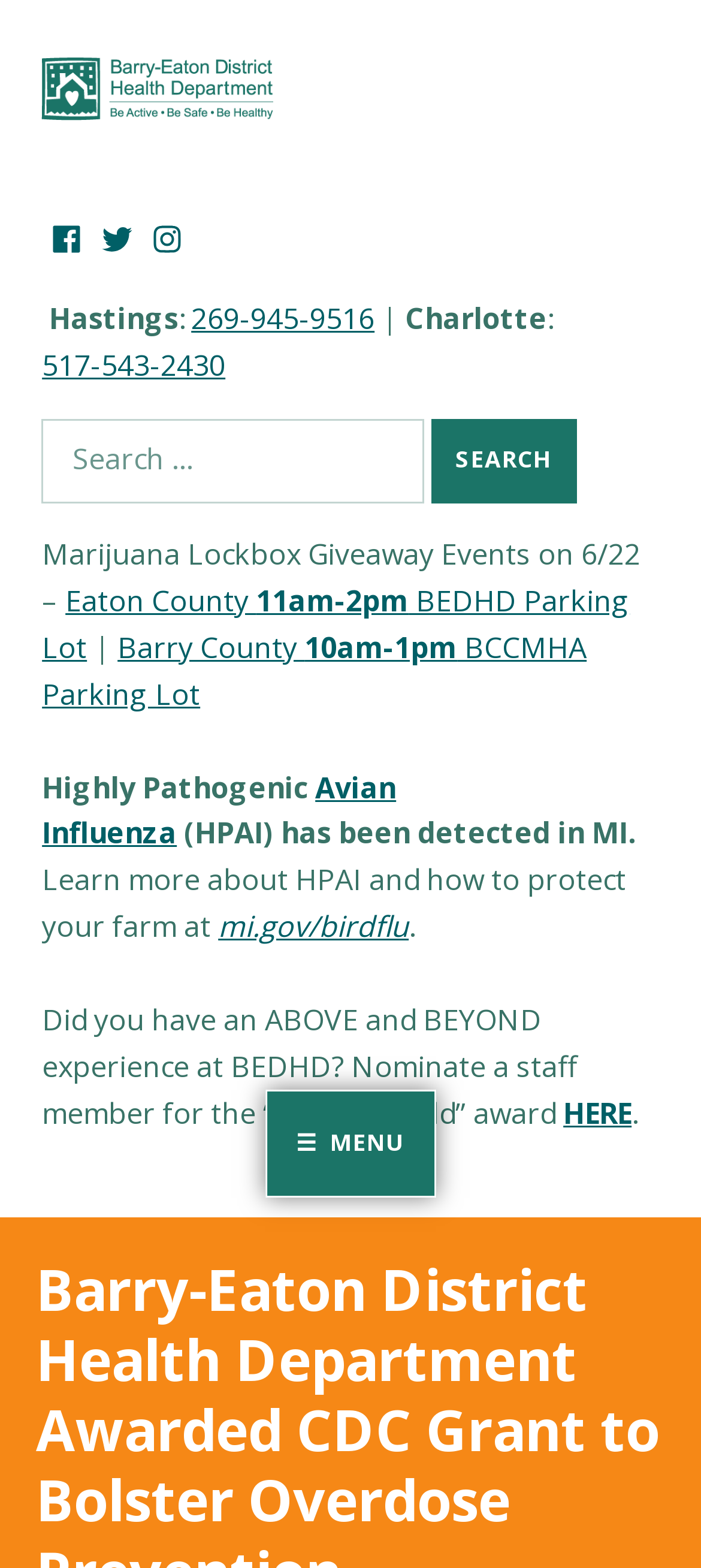Refer to the screenshot and give an in-depth answer to this question: What is the phone number for Charlotte?

I found the answer by looking at the contact information section, where it lists 'Charlotte' with a phone number '517-543-2430'.